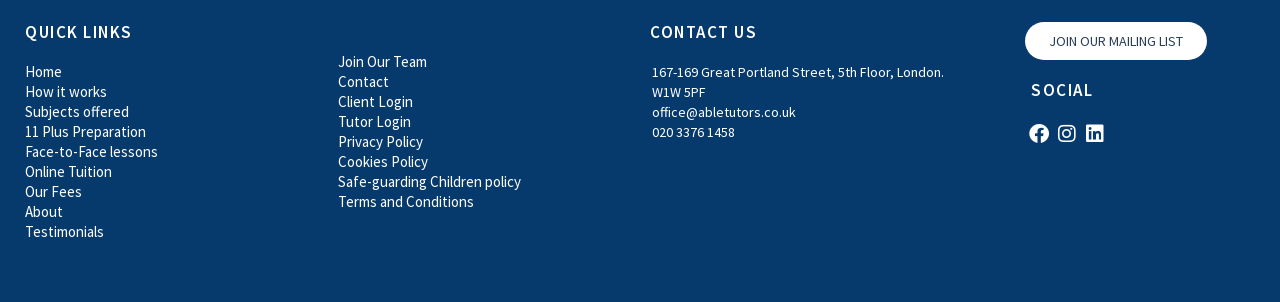Locate the bounding box coordinates of the region to be clicked to comply with the following instruction: "Follow on Facebook". The coordinates must be four float numbers between 0 and 1, in the form [left, top, right, bottom].

[0.801, 0.396, 0.823, 0.489]